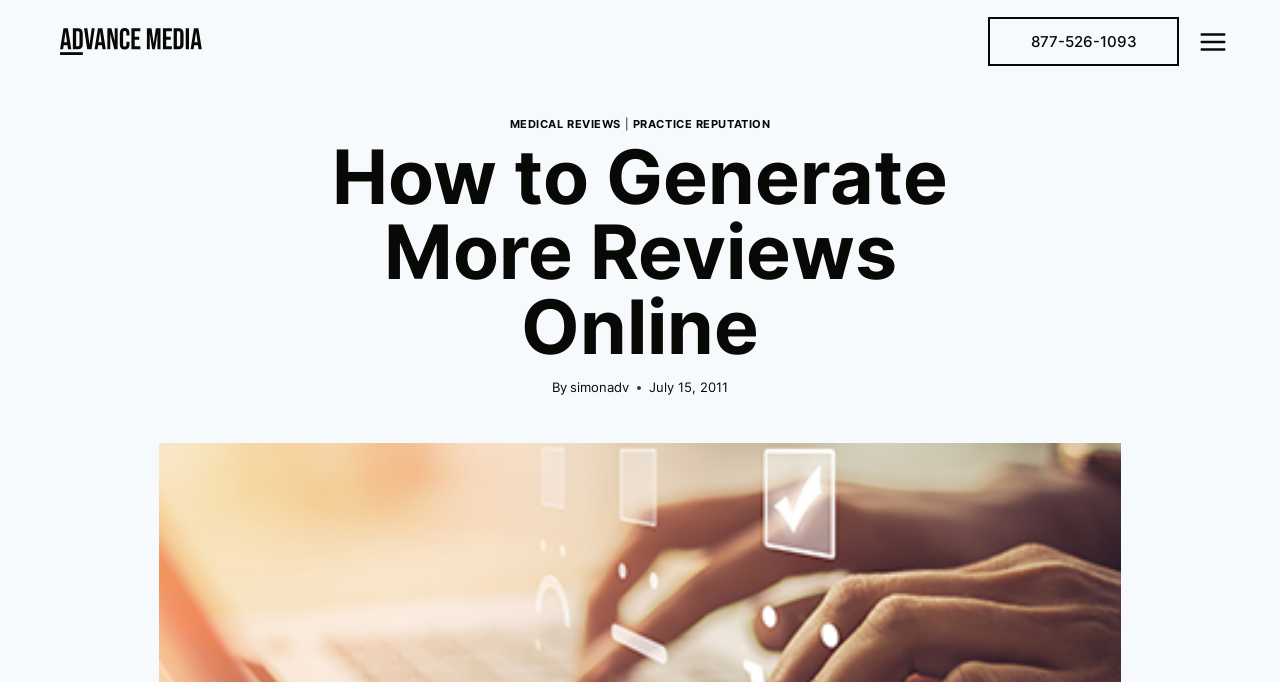When was the article published?
We need a detailed and exhaustive answer to the question. Please elaborate.

I found the publication date by looking at the section below the main heading, where there is a time element with the text 'July 15, 2011'.